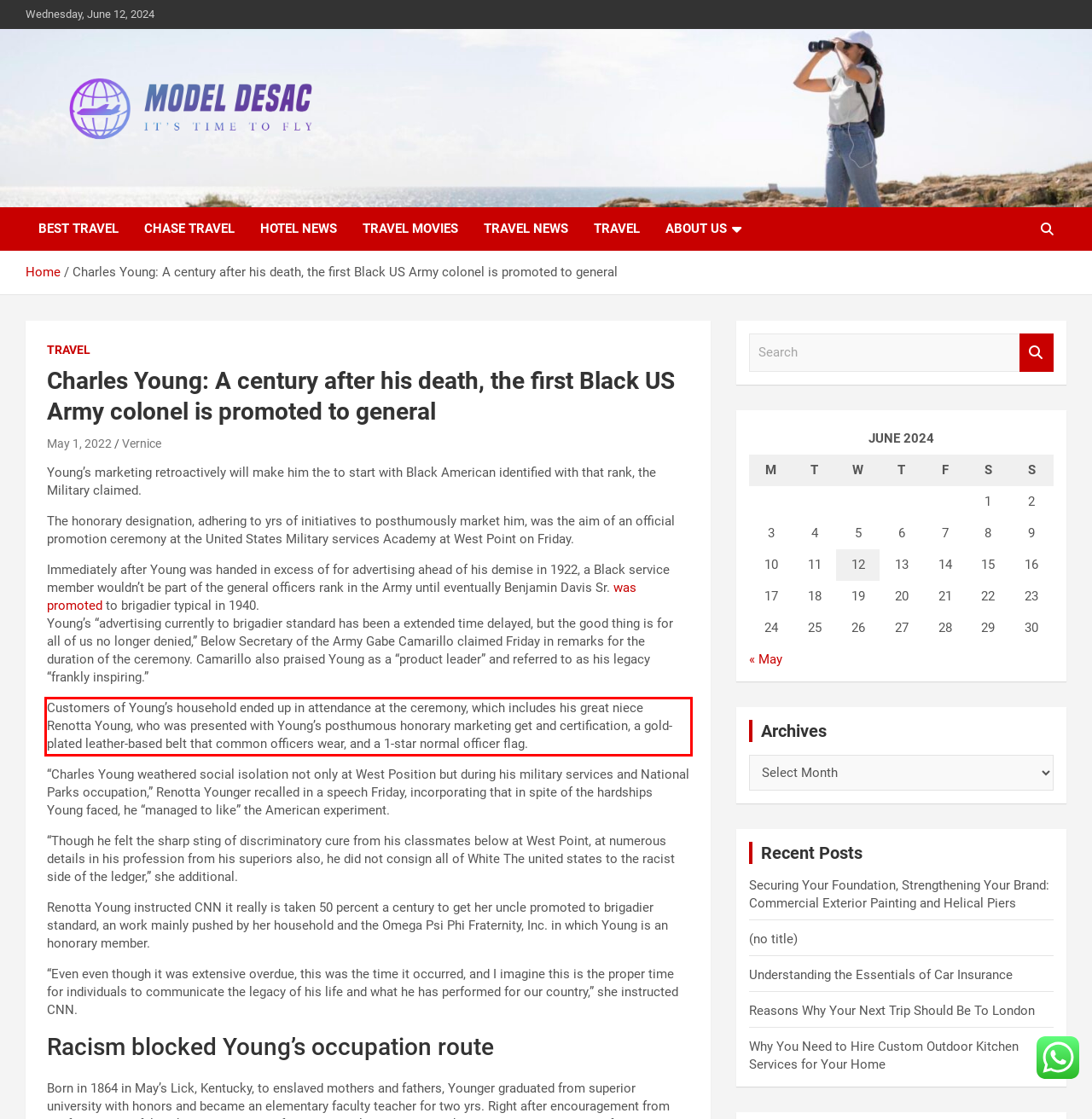You are given a screenshot of a webpage with a UI element highlighted by a red bounding box. Please perform OCR on the text content within this red bounding box.

Customers of Young’s household ended up in attendance at the ceremony, which includes his great niece Renotta Young, who was presented with Young’s posthumous honorary marketing get and certification, a gold-plated leather-based belt that common officers wear, and a 1-star normal officer flag.